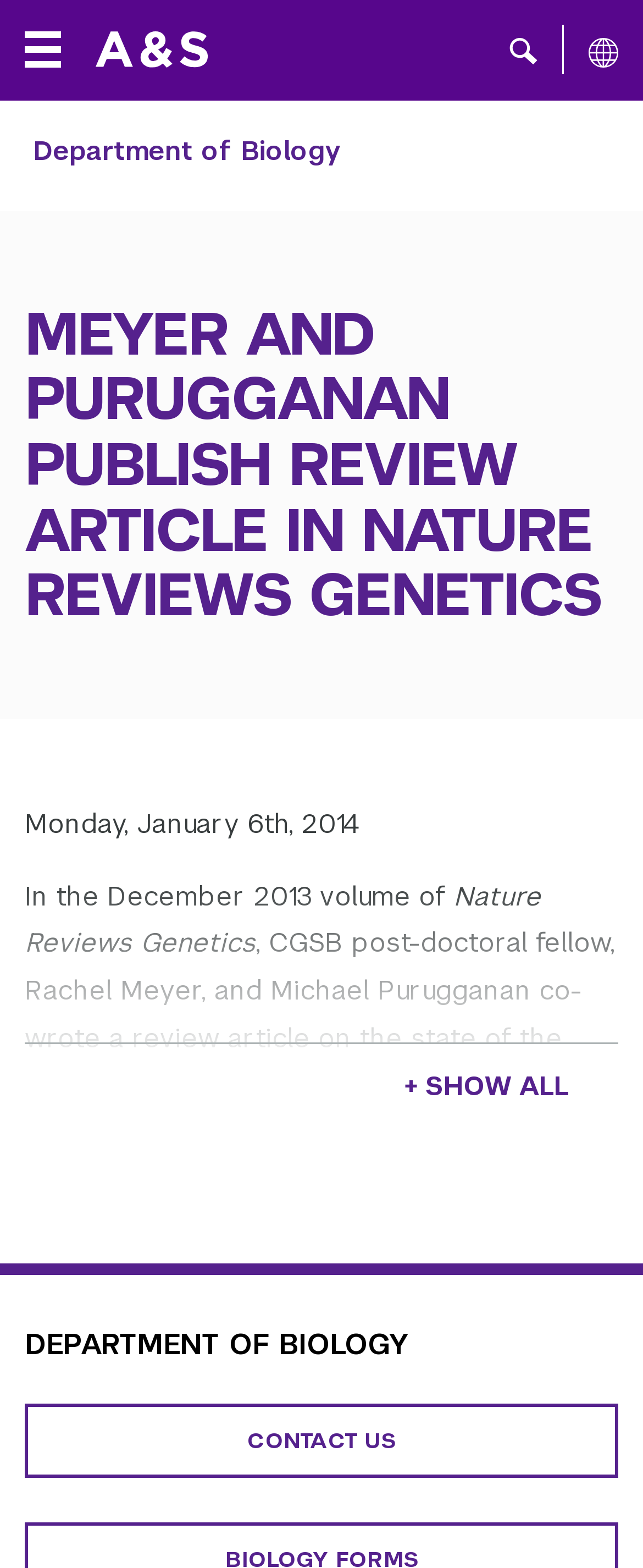Based on the element description alt="NYU Arts & Science", identify the bounding box of the UI element in the given webpage screenshot. The coordinates should be in the format (top-left x, top-left y, bottom-right x, bottom-right y) and must be between 0 and 1.

[0.133, 0.0, 0.338, 0.063]